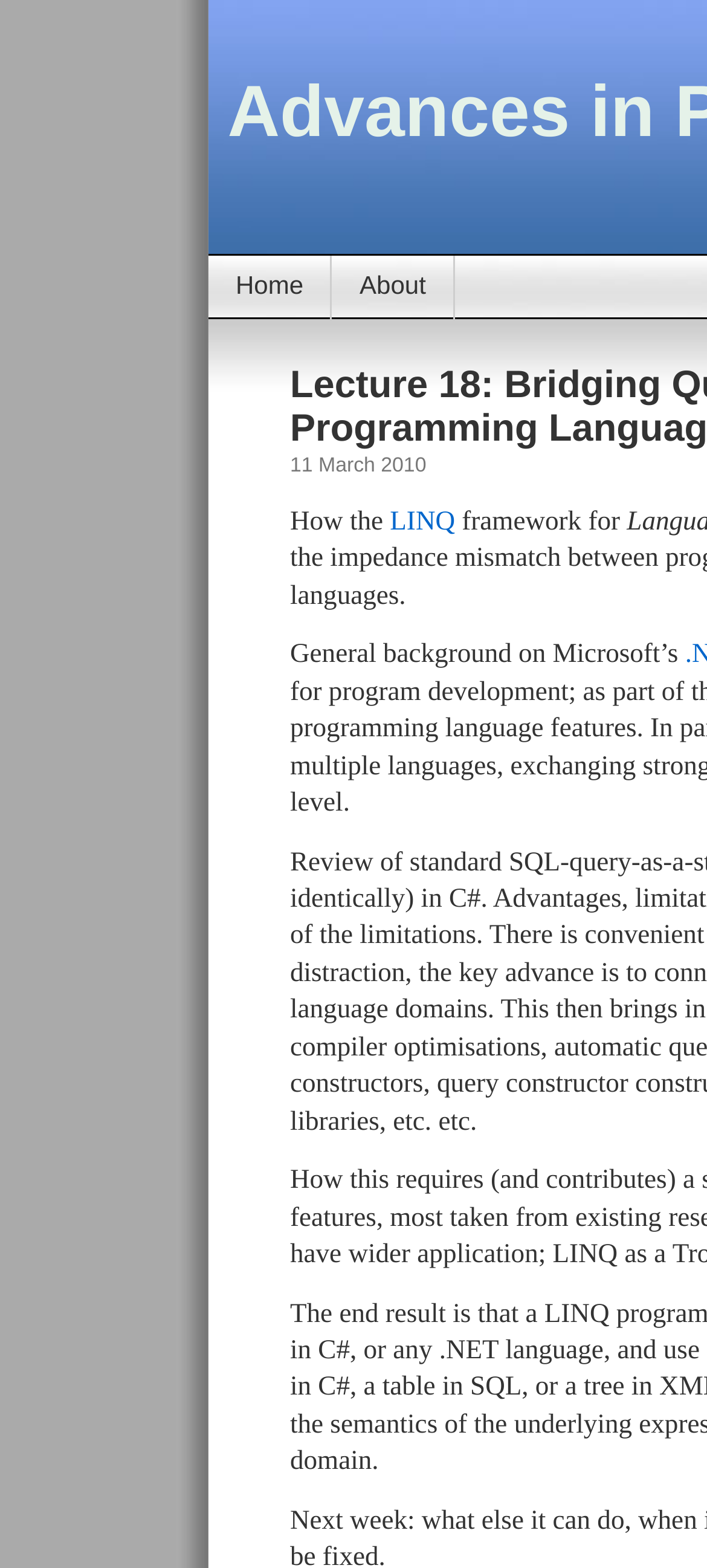What is the company mentioned in the text?
With the help of the image, please provide a detailed response to the question.

The company is mentioned in the StaticText element with the text 'General background on Microsoft’s' at coordinates [0.41, 0.409, 0.969, 0.427].